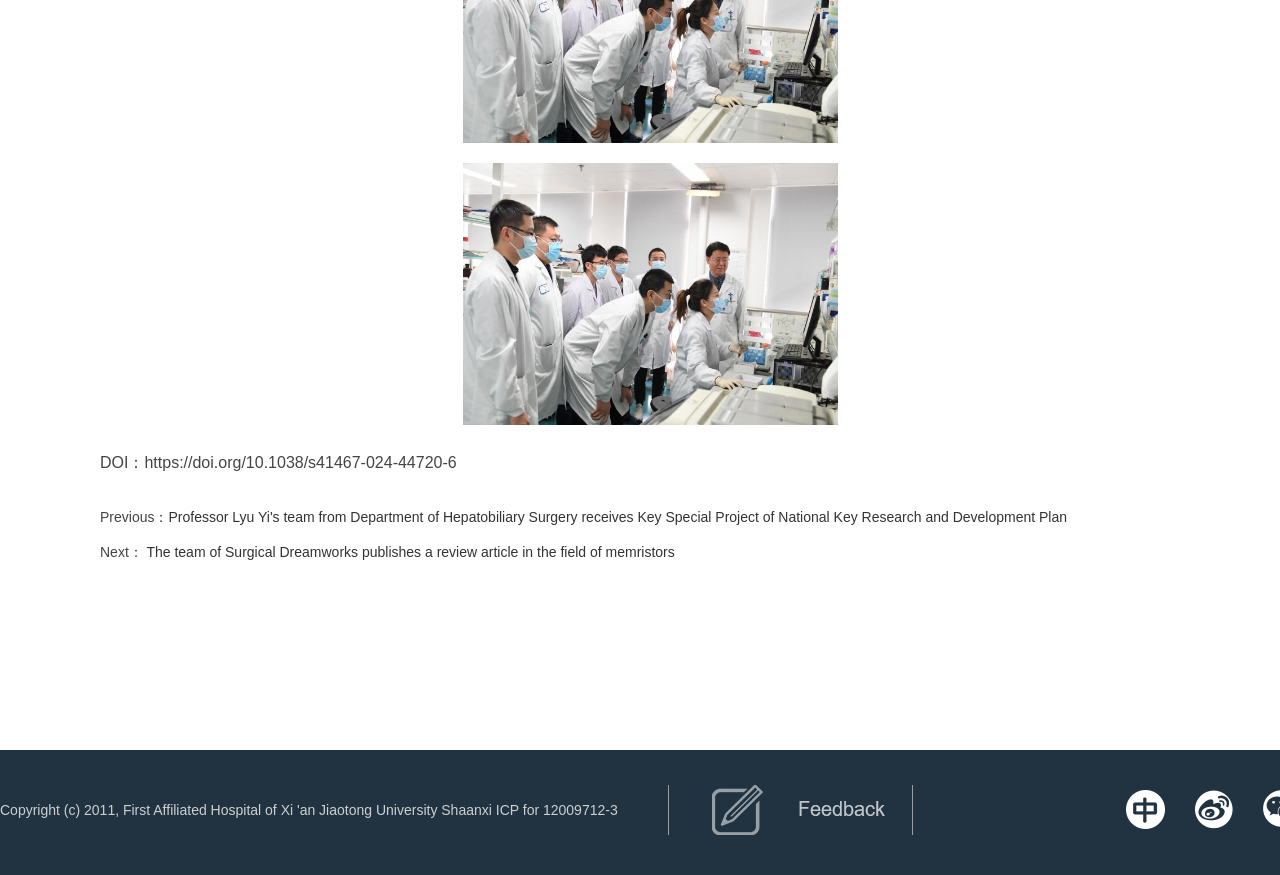What is above the DOI text?
Using the image, provide a concise answer in one word or a short phrase.

Image